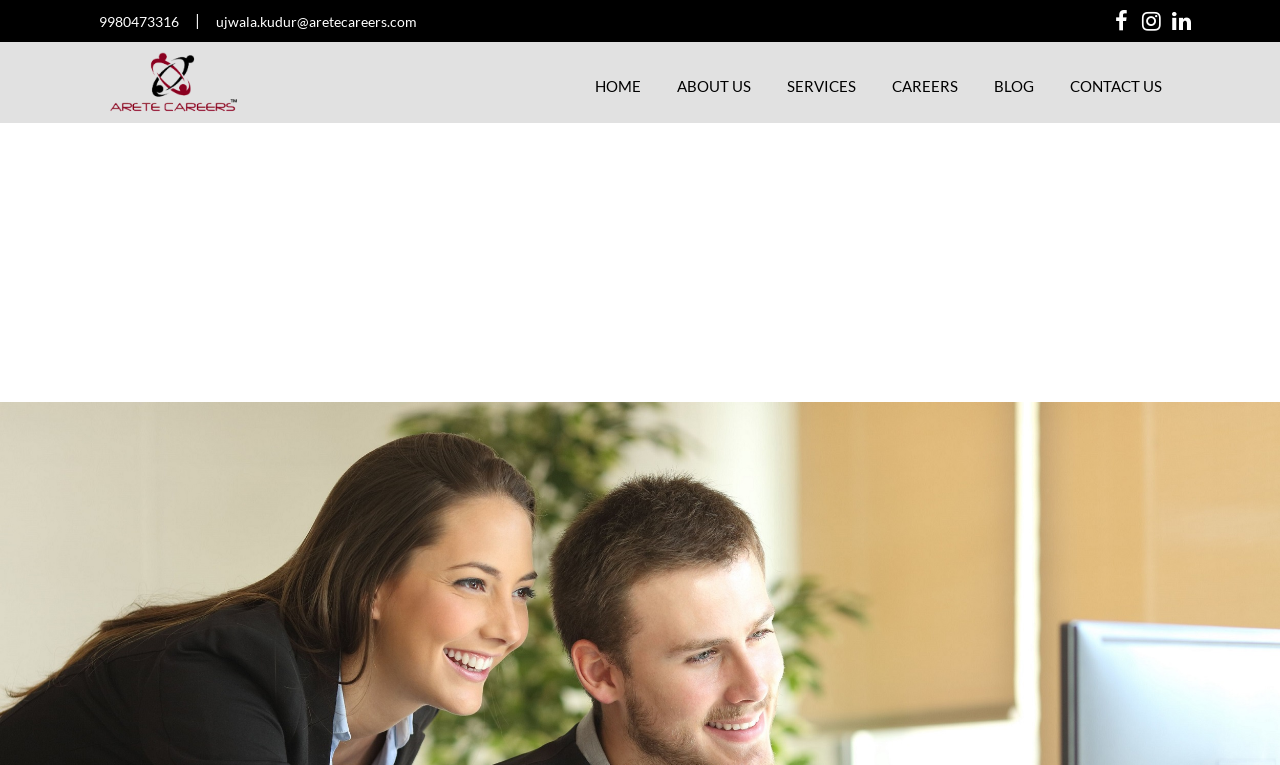Determine the bounding box coordinates of the clickable area required to perform the following instruction: "go to HOME page". The coordinates should be represented as four float numbers between 0 and 1: [left, top, right, bottom].

[0.452, 0.093, 0.513, 0.132]